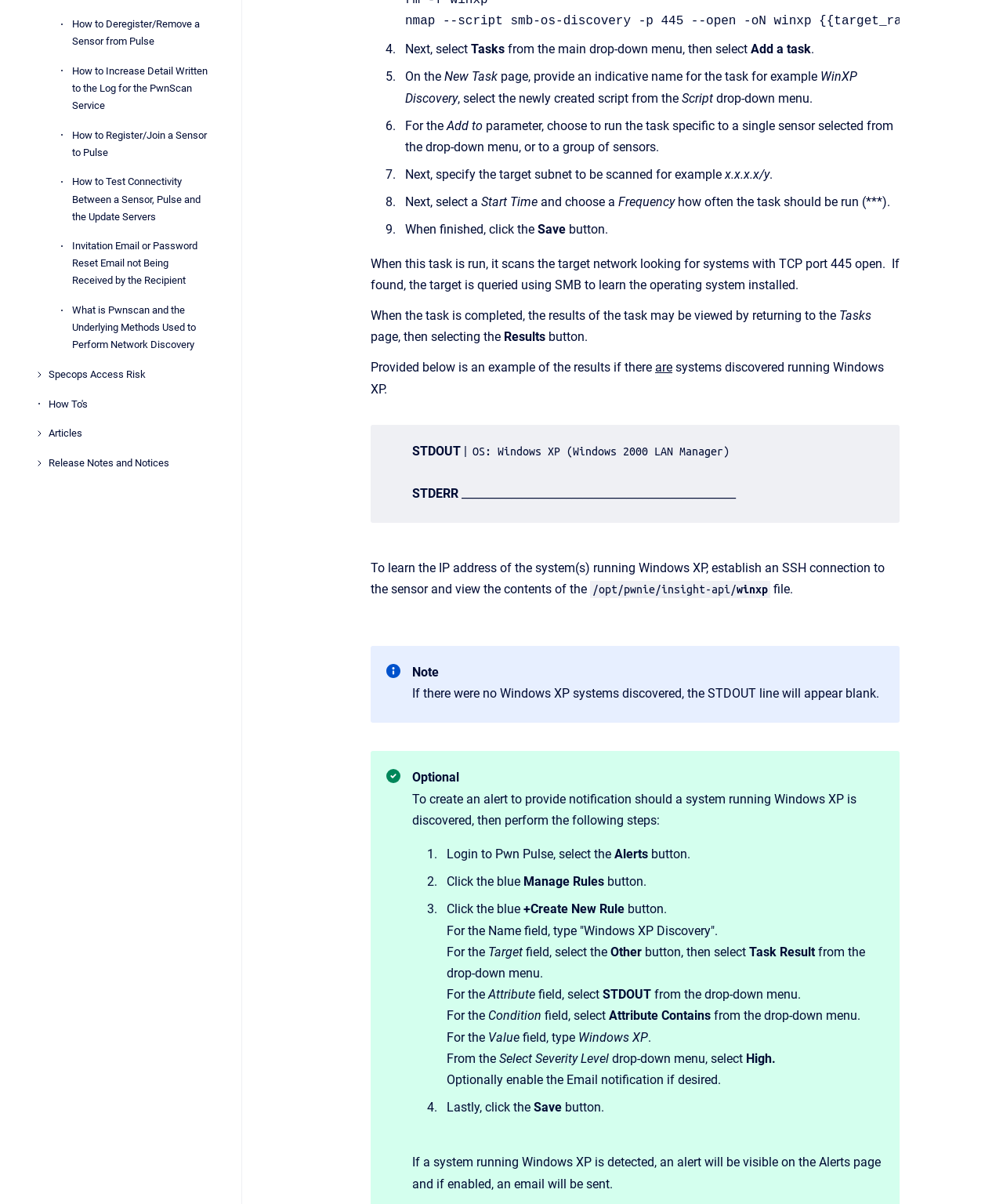Using the description: "Specops Access Risk", determine the UI element's bounding box coordinates. Ensure the coordinates are in the format of four float numbers between 0 and 1, i.e., [left, top, right, bottom].

[0.048, 0.3, 0.216, 0.323]